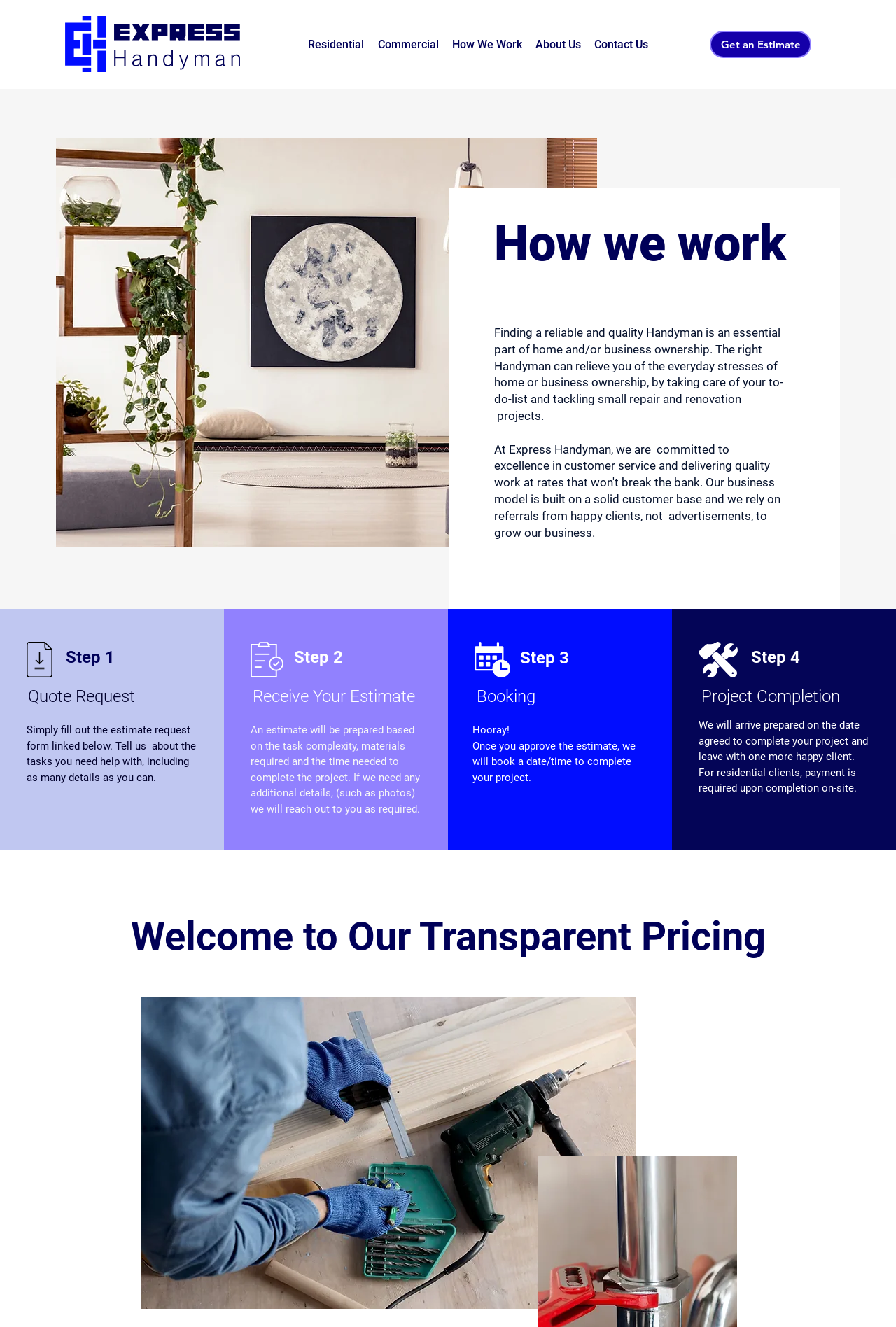Please provide a one-word or phrase answer to the question: 
What is the payment requirement for residential clients?

Payment upon completion on-site